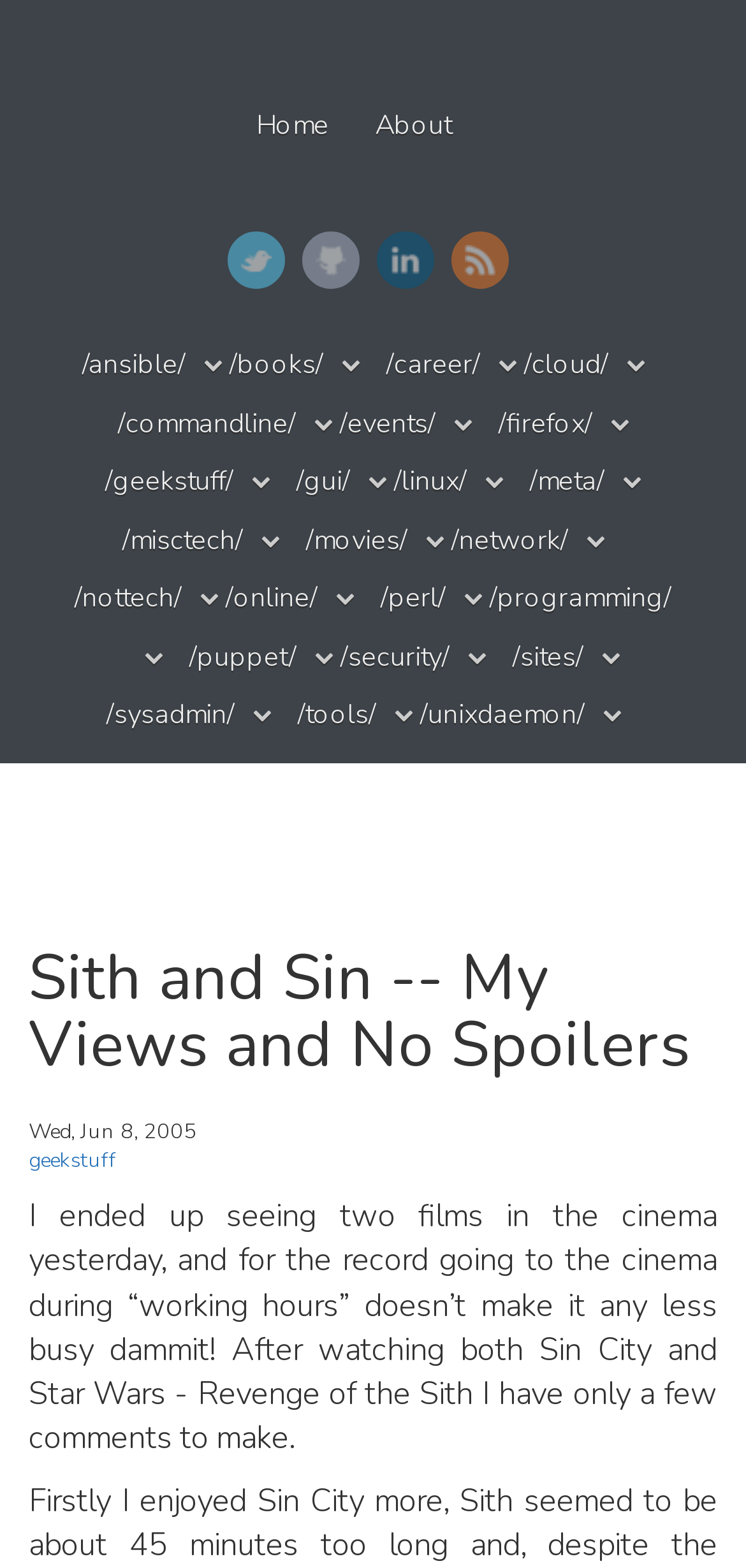Kindly determine the bounding box coordinates of the area that needs to be clicked to fulfill this instruction: "check out UnixDaemon".

[0.563, 0.445, 0.832, 0.468]